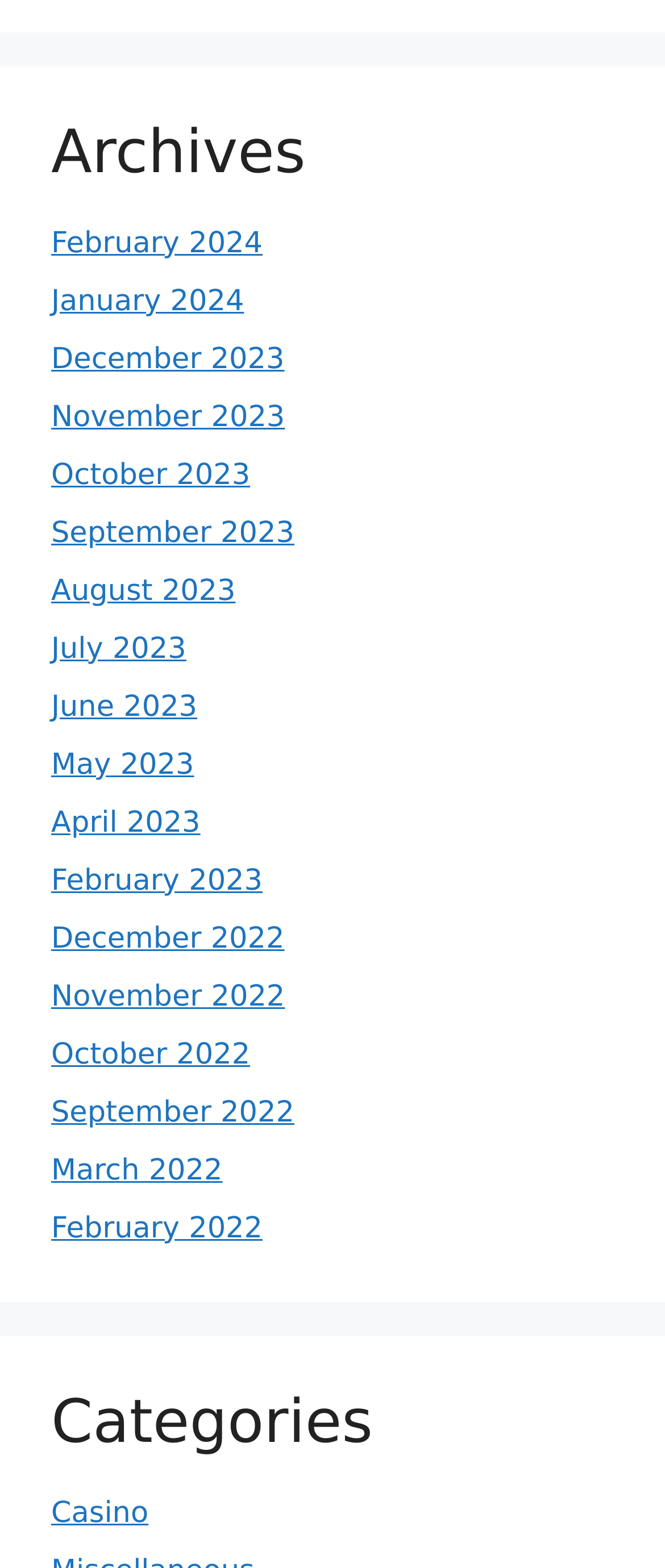Can you find the bounding box coordinates for the element to click on to achieve the instruction: "check teaching"?

None